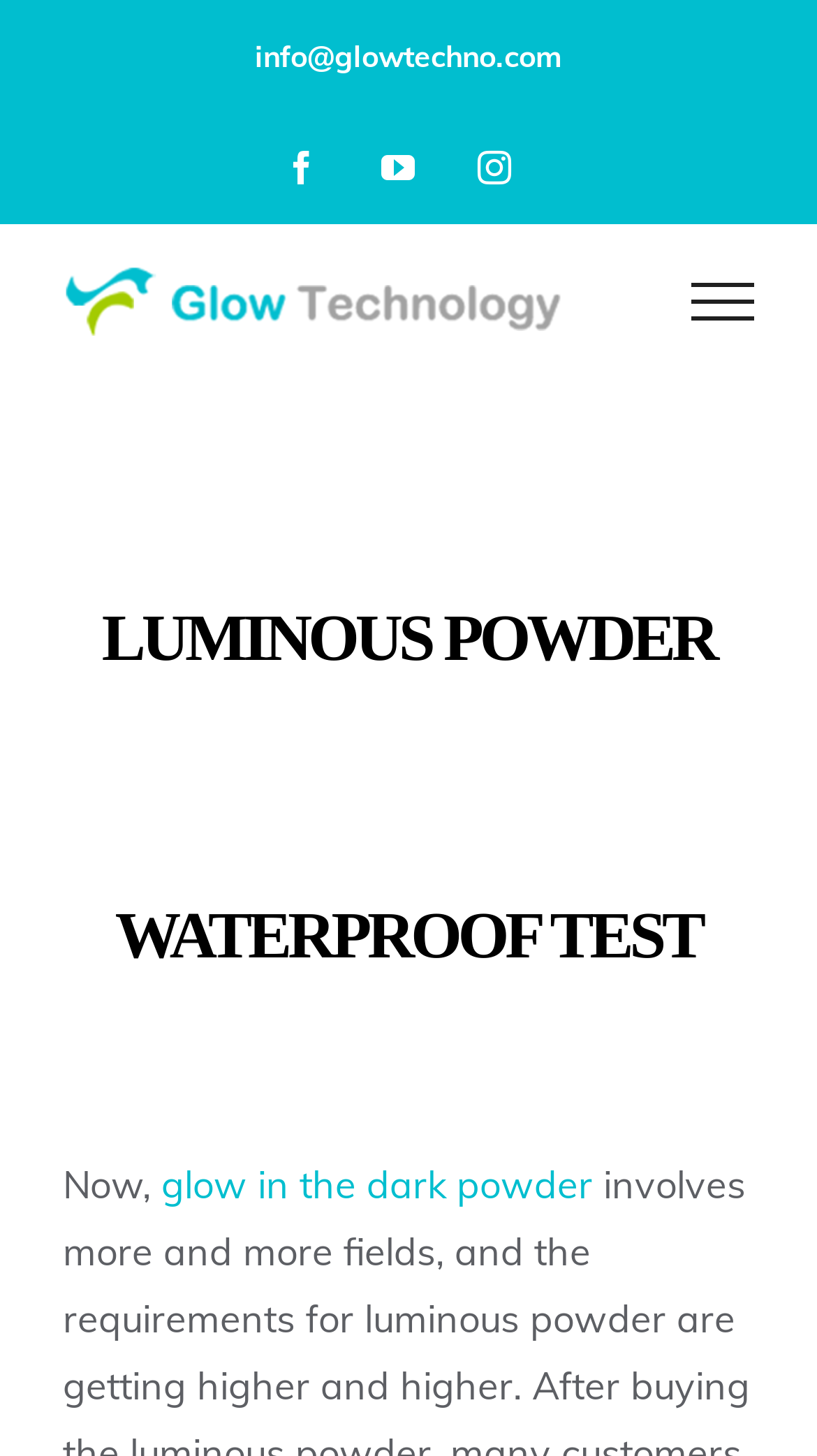Give an in-depth explanation of the webpage layout and content.

The webpage is about luminous powder and its applications. At the top left, there is a logo of "glow in the dark powder | glow in the dark paint | glow in the dark stones | glow technology" accompanied by a link. Below the logo, there is a heading "LUMINOUS POWDER WATERPROOF TEST" that spans almost the entire width of the page. 

On the top right, there are three social media links: Facebook, YouTube, and Instagram, represented by their respective icons. Next to these icons, there is a link to the company's email address "info@glowtechno.com". 

Further down, there is a paragraph of text that starts with "Now," followed by a link to "glow in the dark powder". The text appears to be discussing the increasing requirements for luminous powder in various fields. 

There is also a hidden "Toggle Menu" link at the top right corner of the page, but it is not visible to the user.